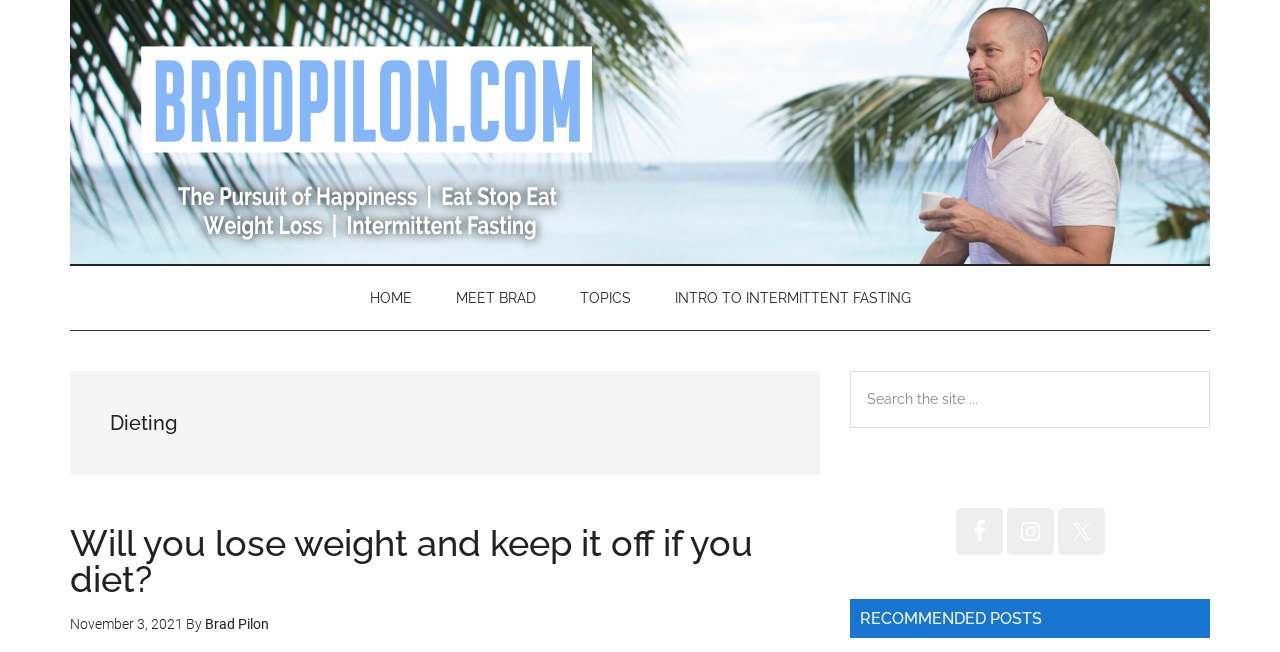Give a short answer to this question using one word or a phrase:
What is the primary topic of the website?

Dieting